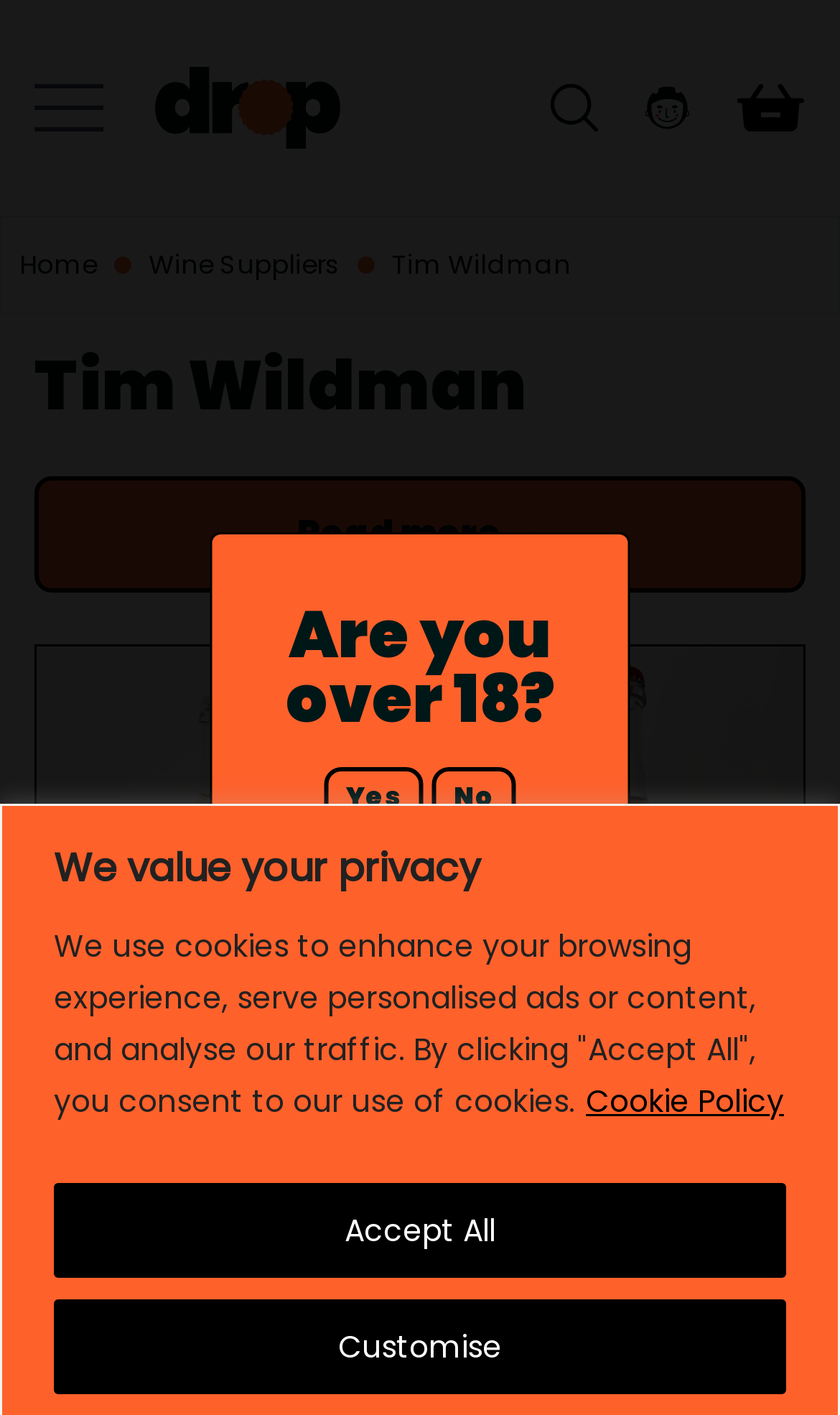Please find the bounding box for the following UI element description. Provide the coordinates in (top-left x, top-left y, bottom-right x, bottom-right y) format, with values between 0 and 1: Astro Bunny Pet Nat 2022

[0.085, 0.877, 0.446, 0.938]